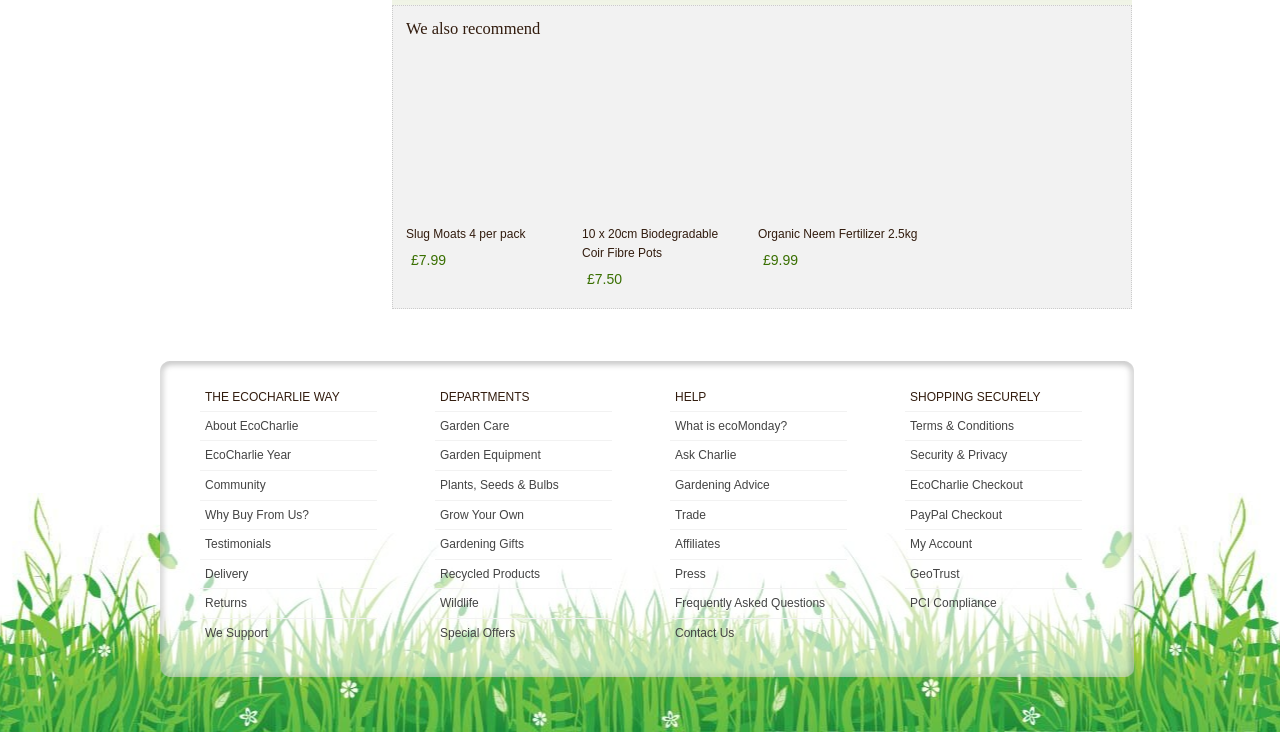Look at the image and give a detailed response to the following question: What is the price of Slug Moats 4 per pack?

I found the price of Slug Moats 4 per pack by looking at the StaticText element with the text '£7.99' which is located near the link and image elements with the same name.